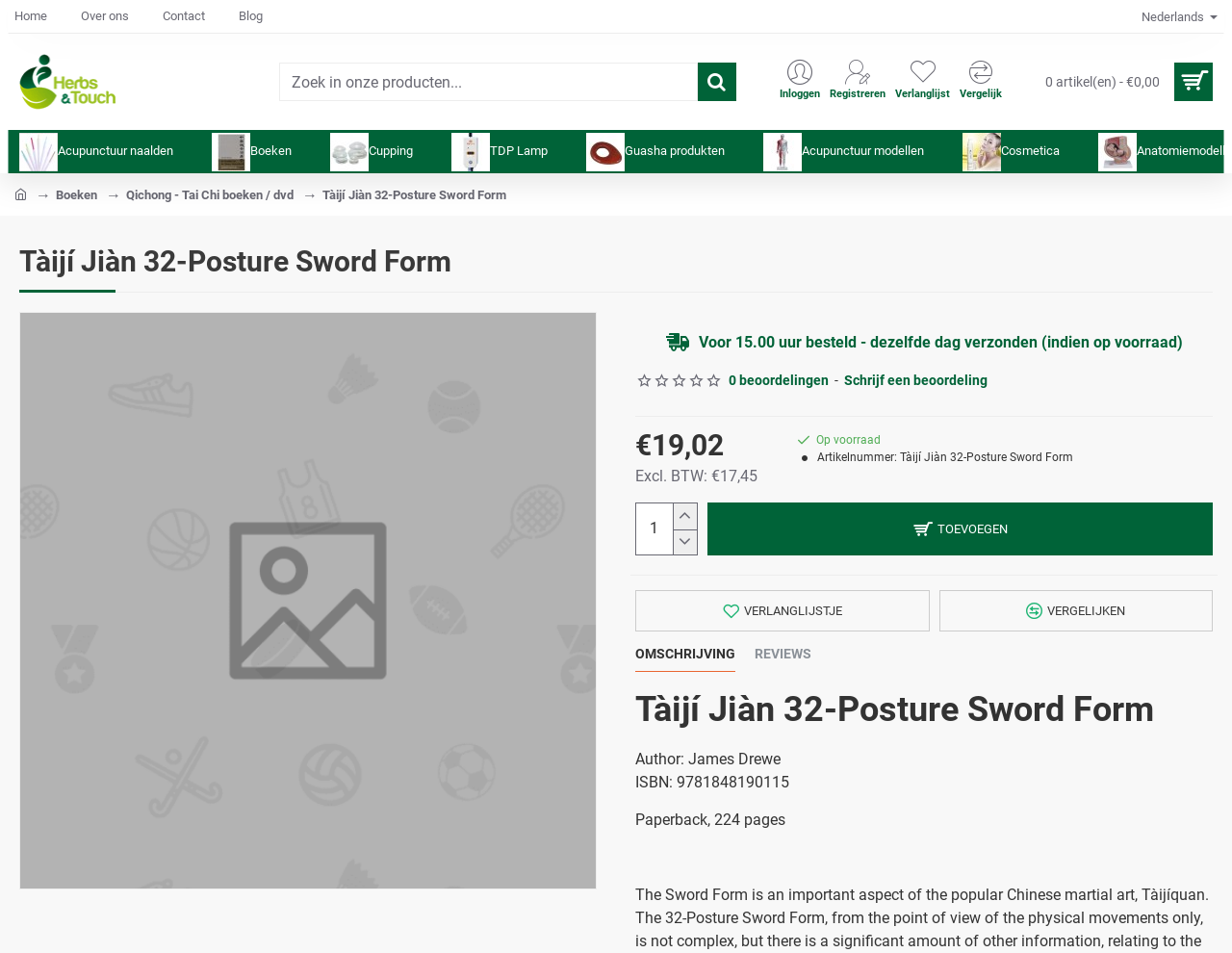Provide a thorough description of the webpage's content and layout.

This webpage is about a book titled "Tàijí Jiàn 32-Posture Sword Form" by James Drewe. At the top, there are several links to navigate to different sections of the website, including "Home", "Over ons", "Contact", and "Blog". On the top right, there is a button to switch the language to "Nederlands". Below this, there is a search bar to search for products on the website.

On the left side, there is a menu with links to different categories, including "Acupunctuur naalden", "Boeken", "Cupping", and more. Each category has an accompanying image. 

In the main content area, there is a large image of the book cover, and below it, there is a heading with the book title. The book's author, ISBN, and page count are listed below the heading. There is also a section with a brief description of the book, although it is not explicitly stated.

On the right side, there are several buttons and links, including "Inloggen", "Registreren", "Verlanglijst", and "Vergelijk". There is also a link to view the shopping cart, which currently contains 0 items.

Further down the page, there are buttons to add the book to the shopping cart, wishlist, or compare it with other products. There are also links to read reviews, view the product description, and more.